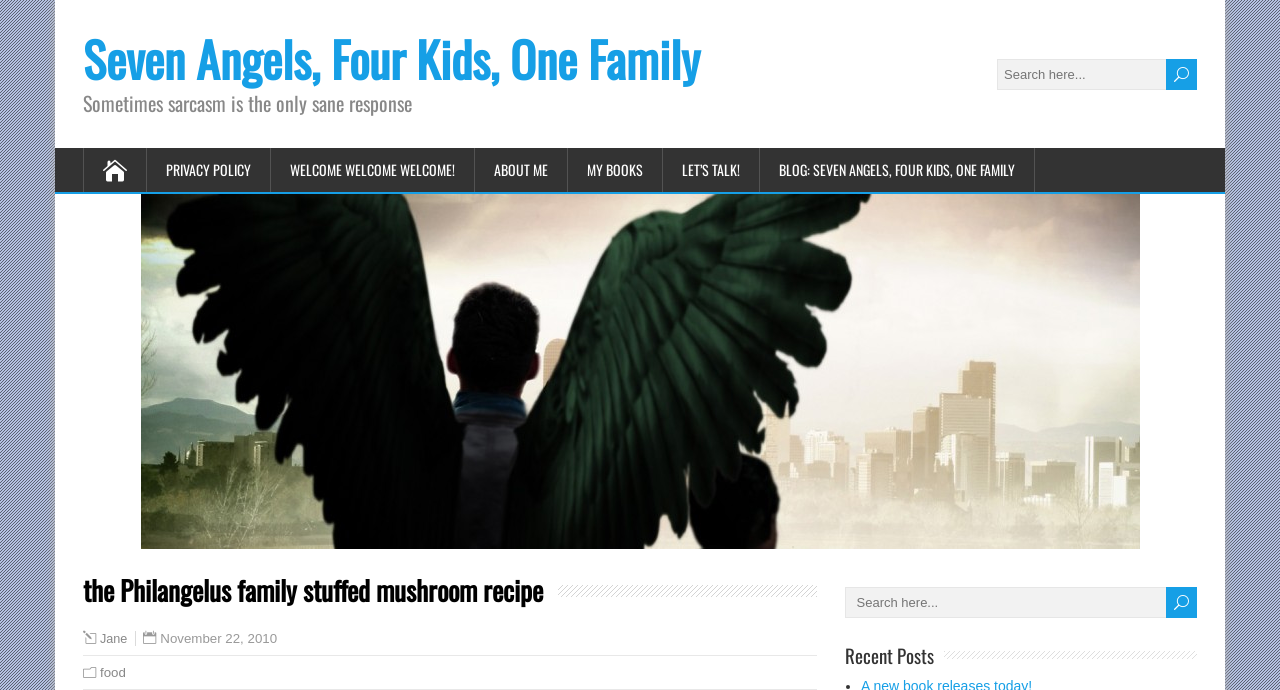Respond to the following question using a concise word or phrase: 
What is the date of the latest article?

November 22, 2010